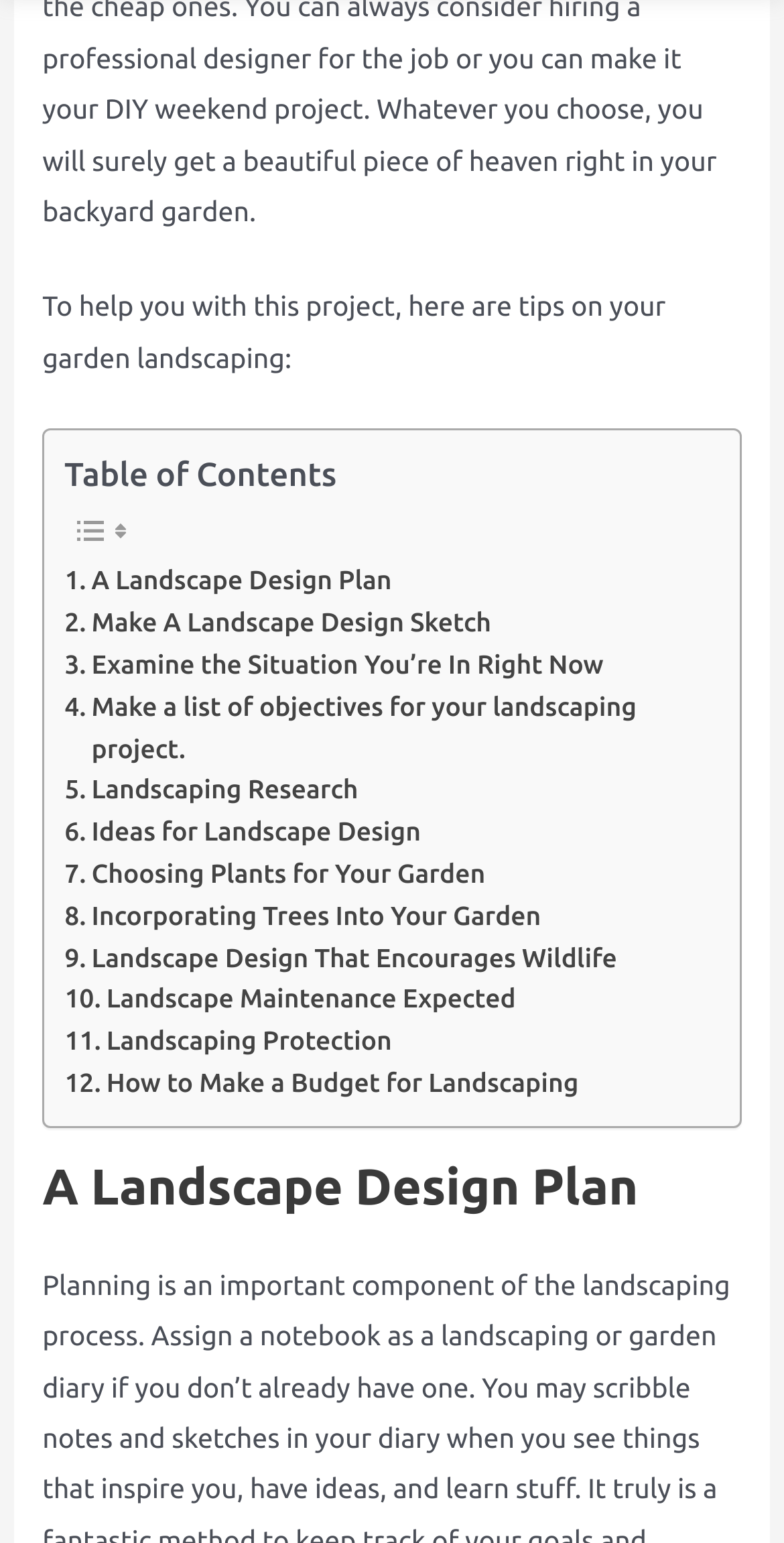Given the element description, predict the bounding box coordinates in the format (top-left x, top-left y, bottom-right x, bottom-right y). Make sure all values are between 0 and 1. Here is the element description: Landscaping Research

[0.082, 0.651, 0.457, 0.679]